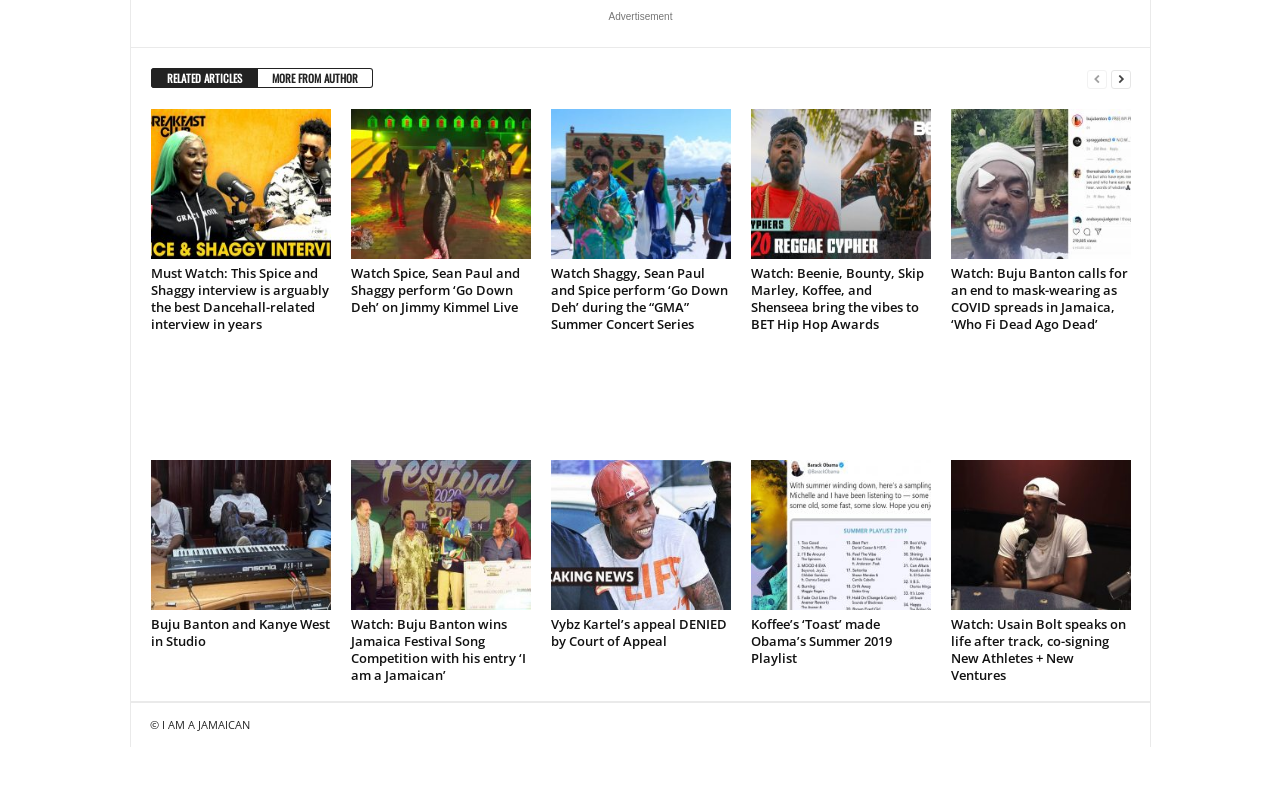What is the name of the Olympic athlete featured in an interview?
Please give a detailed and elaborate answer to the question based on the image.

The article heading 'Watch: Usain Bolt speaks on life after track, co-signing New Athletes + New Ventures' indicates that the Olympic athlete featured in an interview is Usain Bolt.